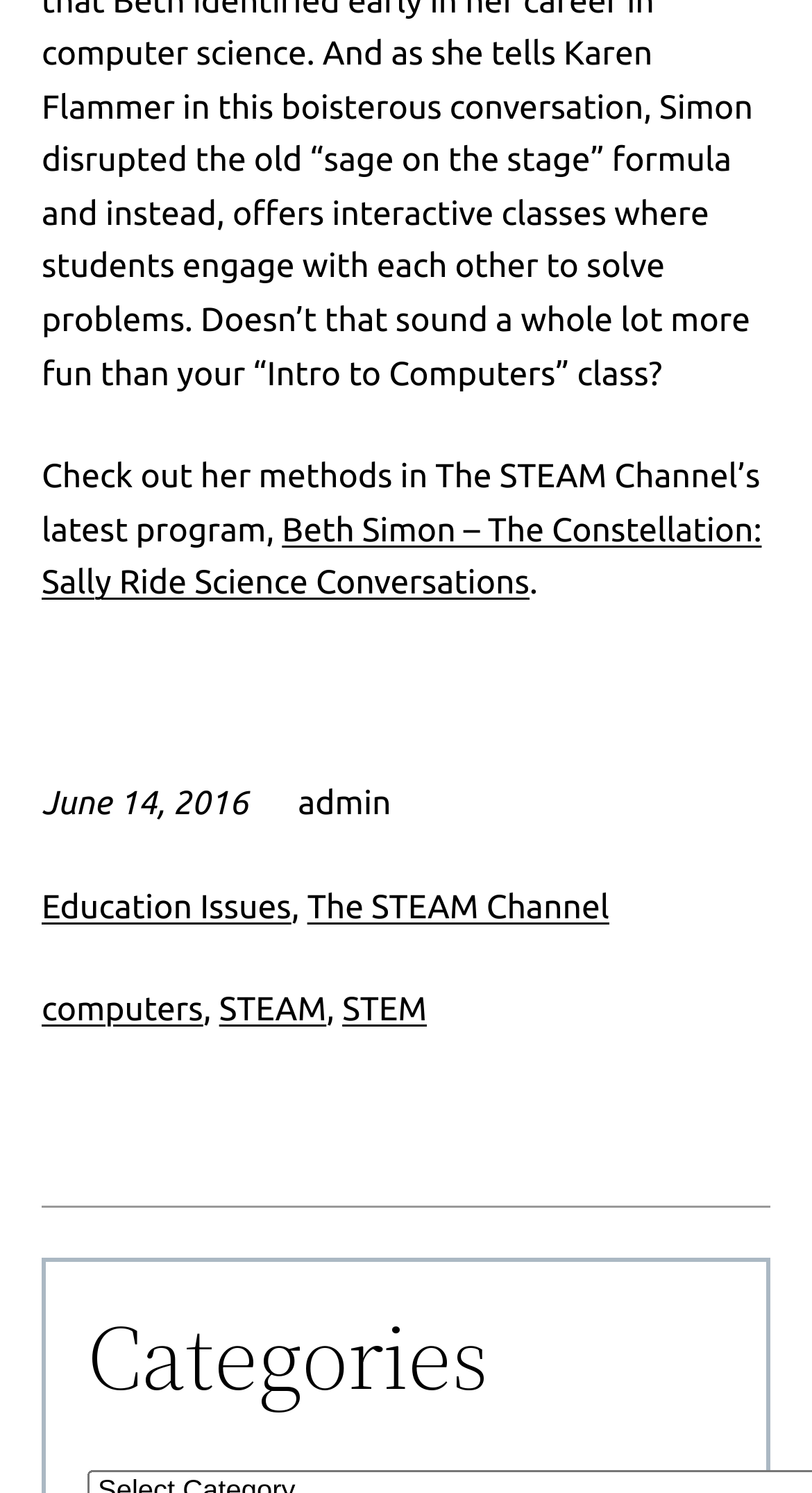What is the orientation of the separator element?
Look at the image and respond with a one-word or short-phrase answer.

horizontal